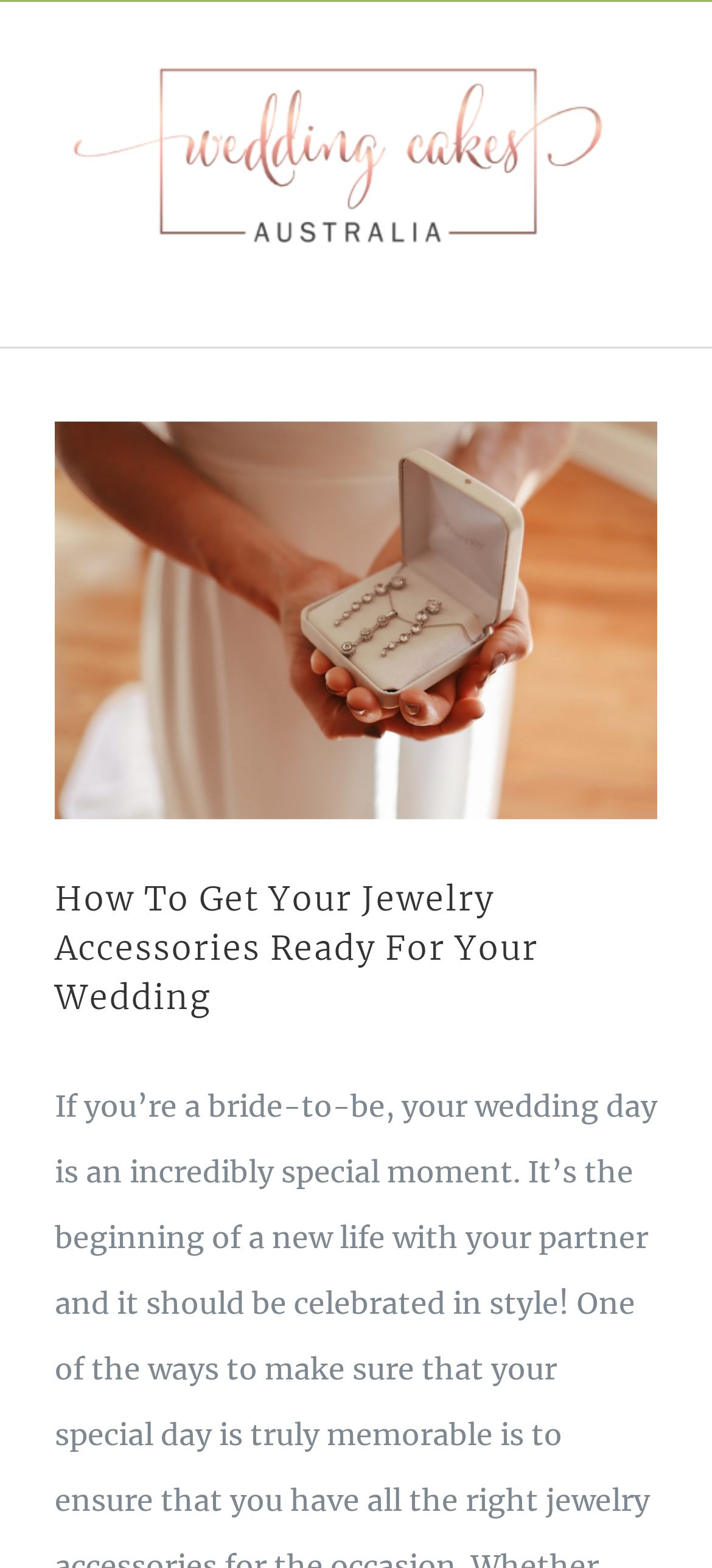Consider the image and give a detailed and elaborate answer to the question: 
What is the topic of the main content?

The main content of the webpage is about preparing jewelry accessories for a wedding, as indicated by the heading 'How To Get Your Jewelry Accessories Ready For Your Wedding'.